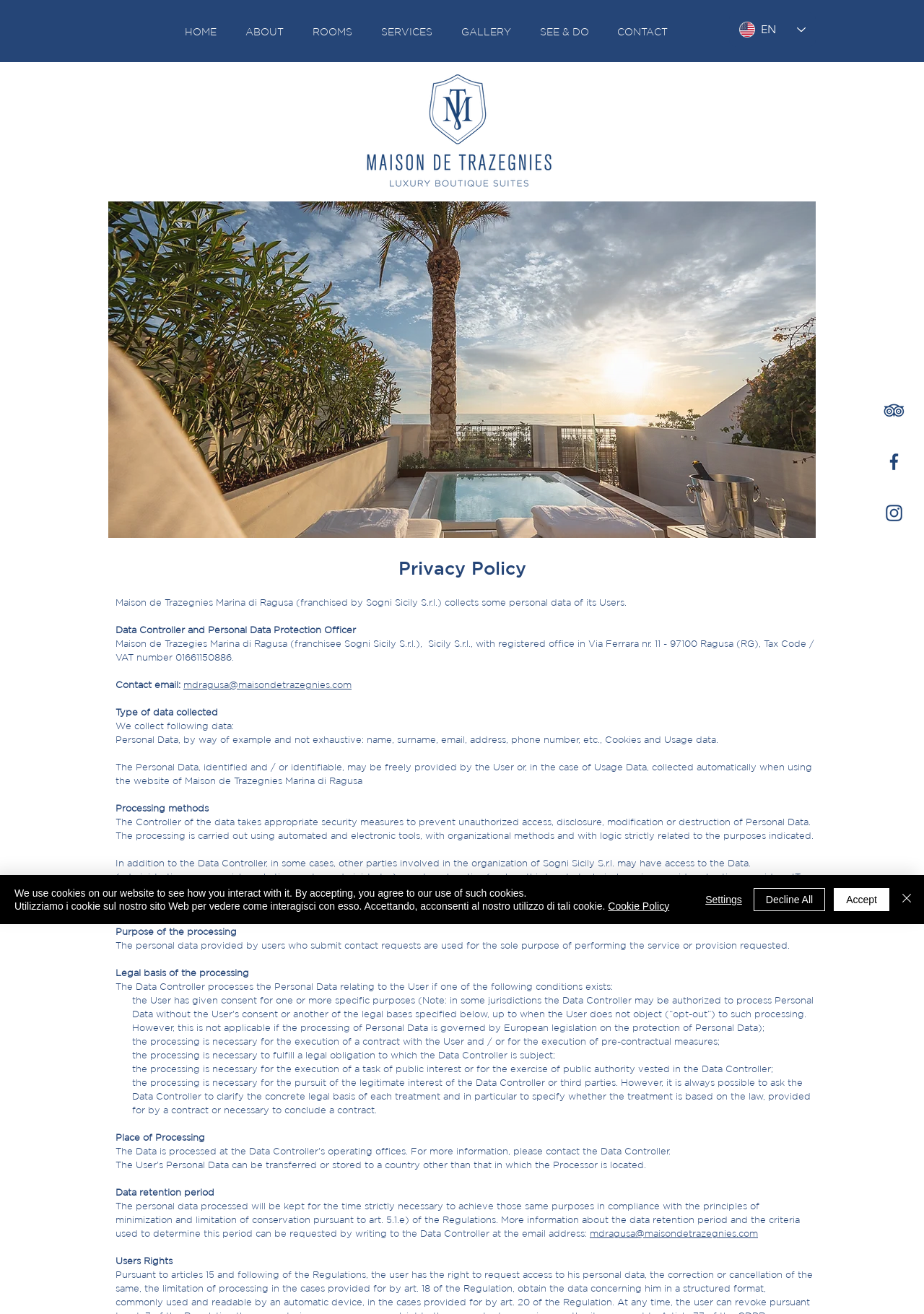Bounding box coordinates should be provided in the format (top-left x, top-left y, bottom-right x, bottom-right y) with all values between 0 and 1. Identify the bounding box for this UI element: Cookie Policy

[0.658, 0.685, 0.724, 0.694]